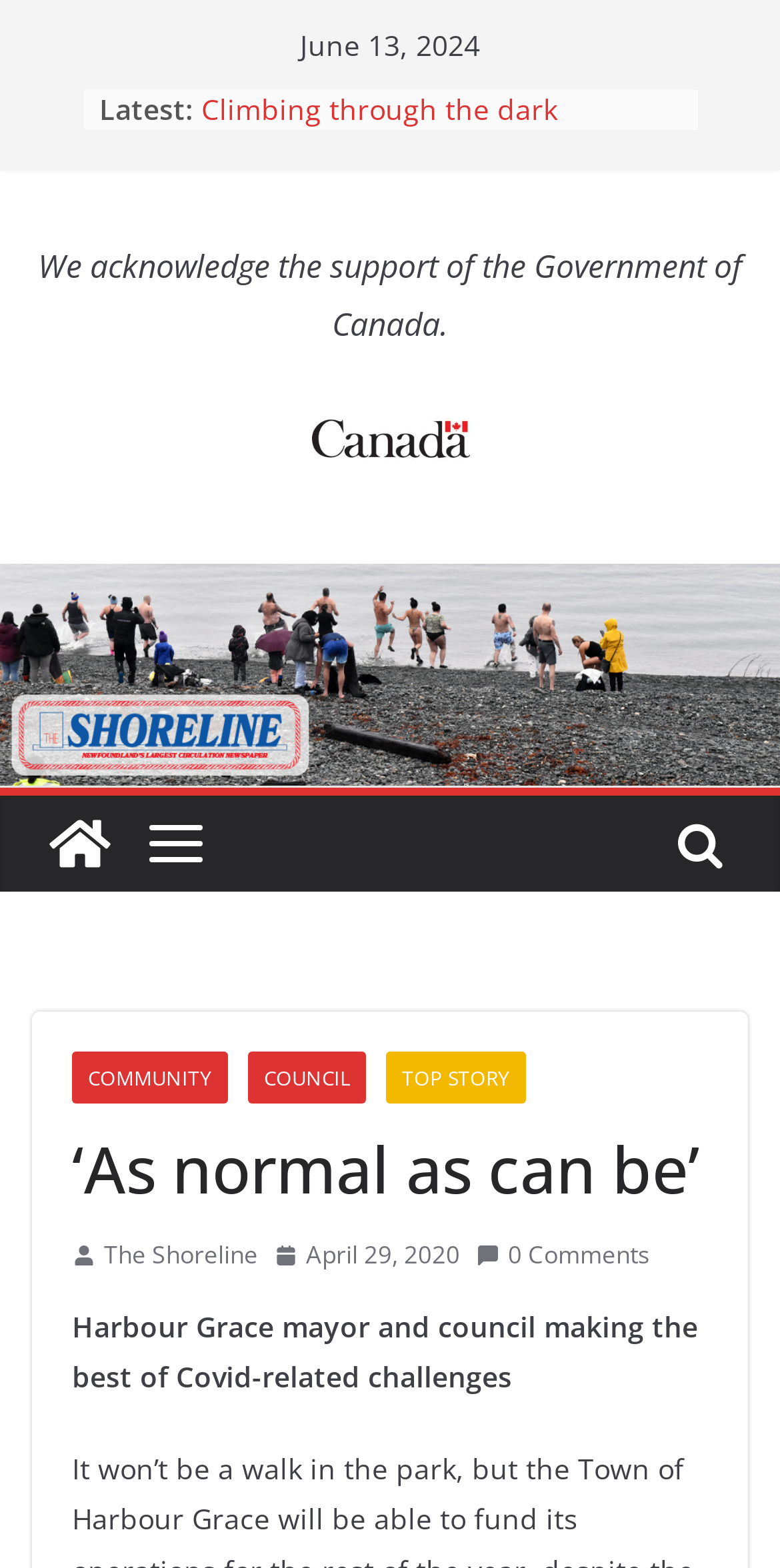Specify the bounding box coordinates of the element's area that should be clicked to execute the given instruction: "Go to the 'TOP STORY' section". The coordinates should be four float numbers between 0 and 1, i.e., [left, top, right, bottom].

[0.495, 0.67, 0.674, 0.703]